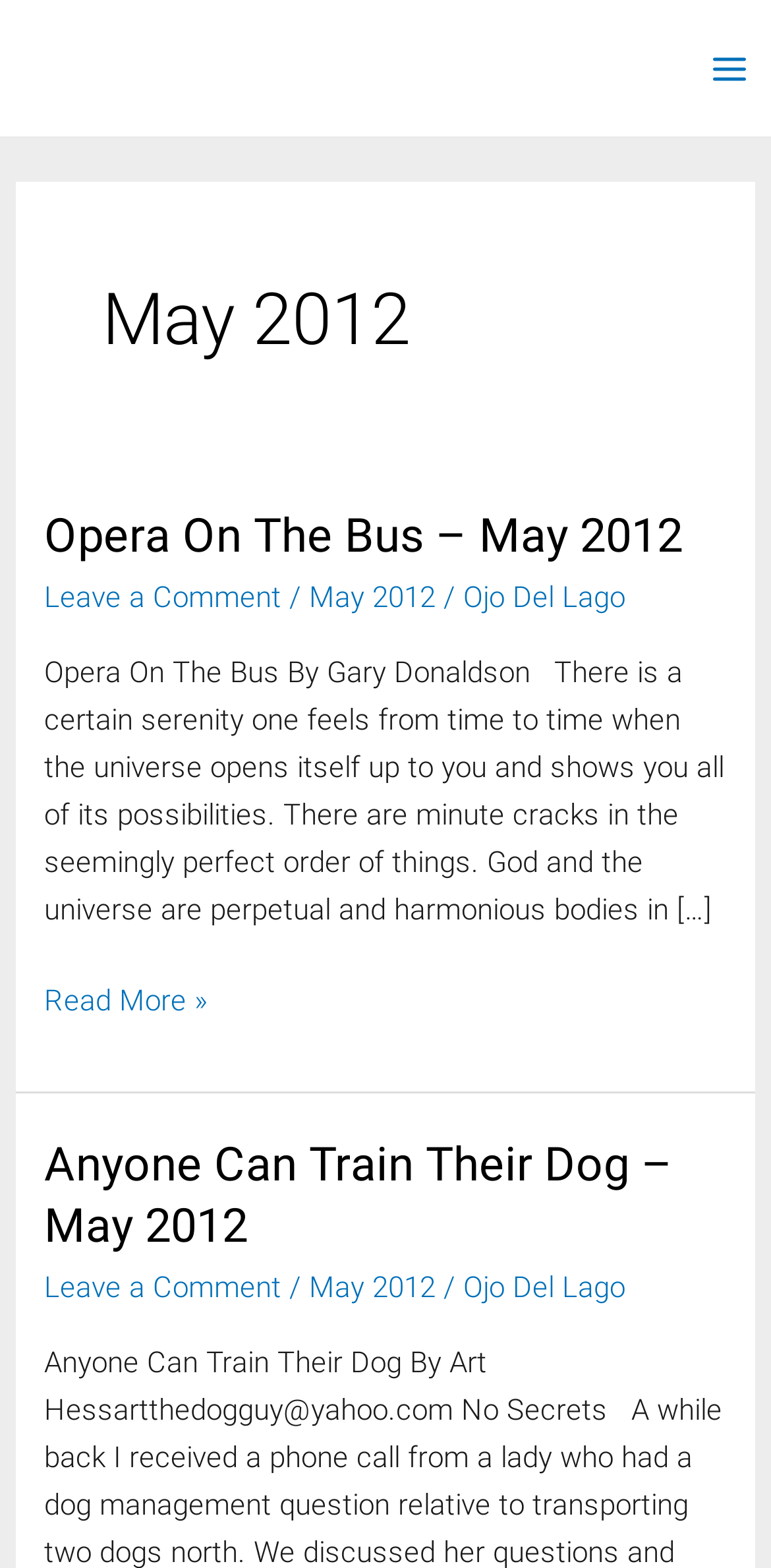Could you determine the bounding box coordinates of the clickable element to complete the instruction: "Click the Main Menu button"? Provide the coordinates as four float numbers between 0 and 1, i.e., [left, top, right, bottom].

[0.893, 0.017, 1.0, 0.07]